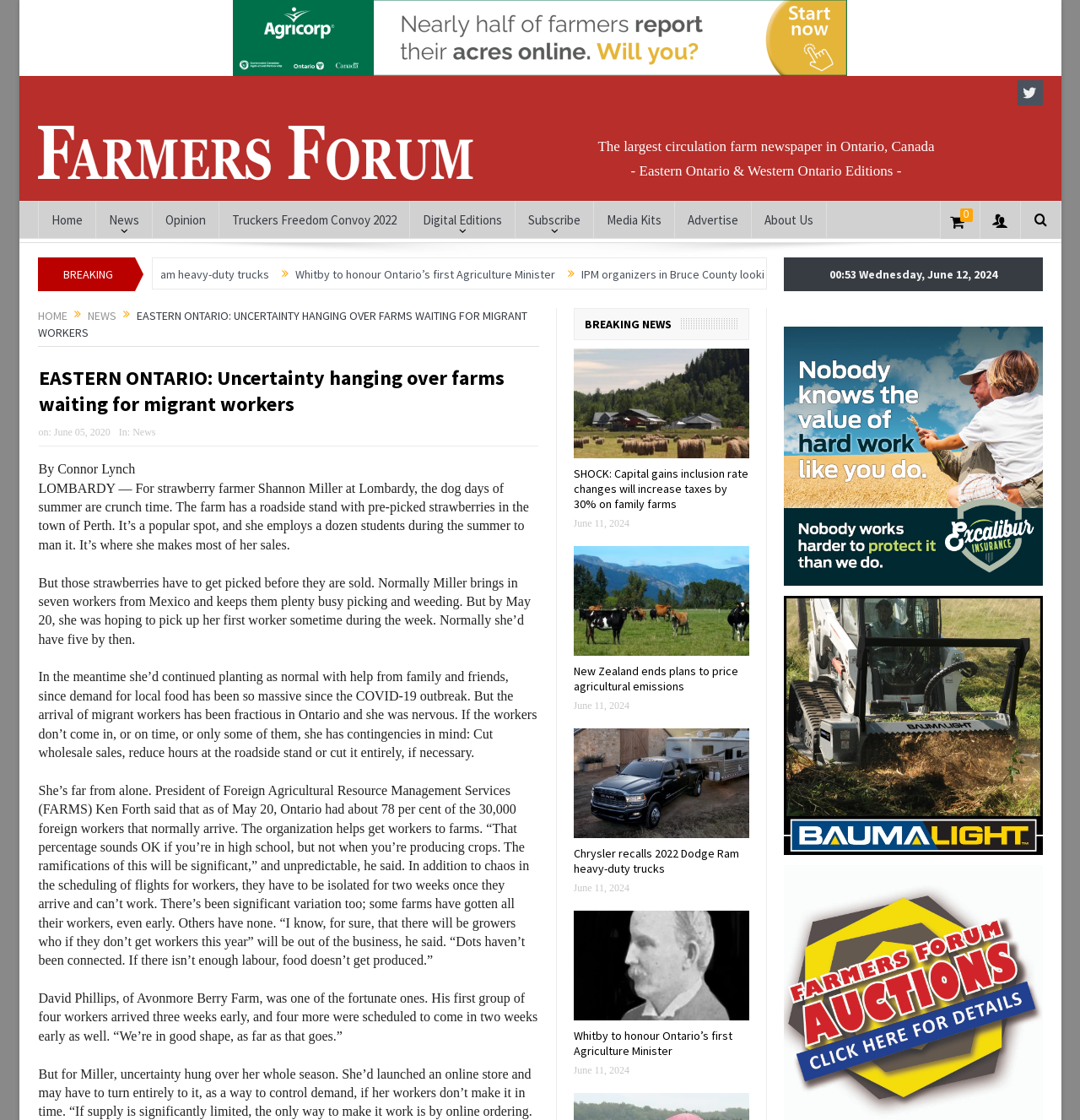What is the name of the farm newspaper?
Answer the question with a single word or phrase derived from the image.

FarmersForum.com